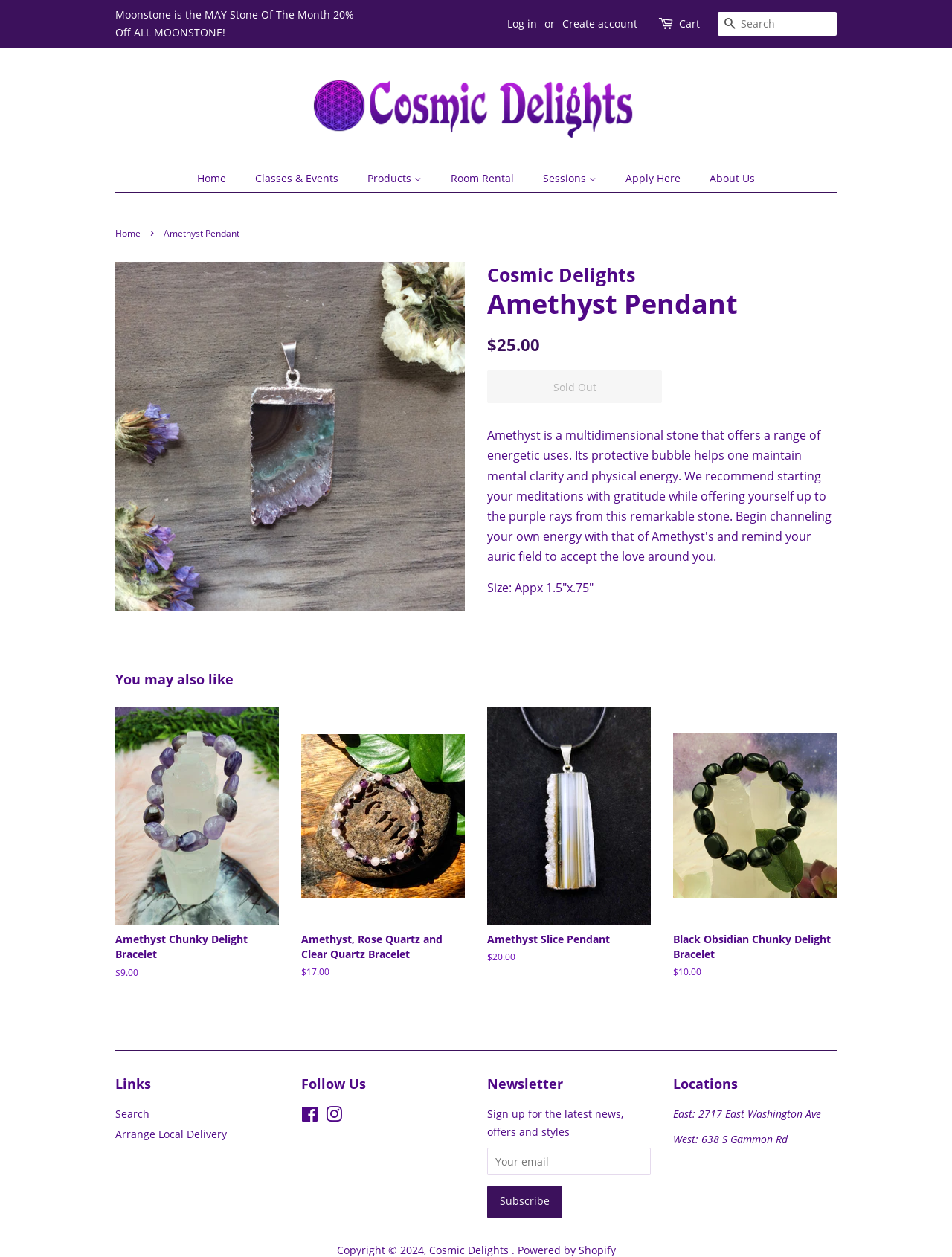Please specify the bounding box coordinates of the region to click in order to perform the following instruction: "View Amethyst Pendant details".

[0.121, 0.208, 0.488, 0.486]